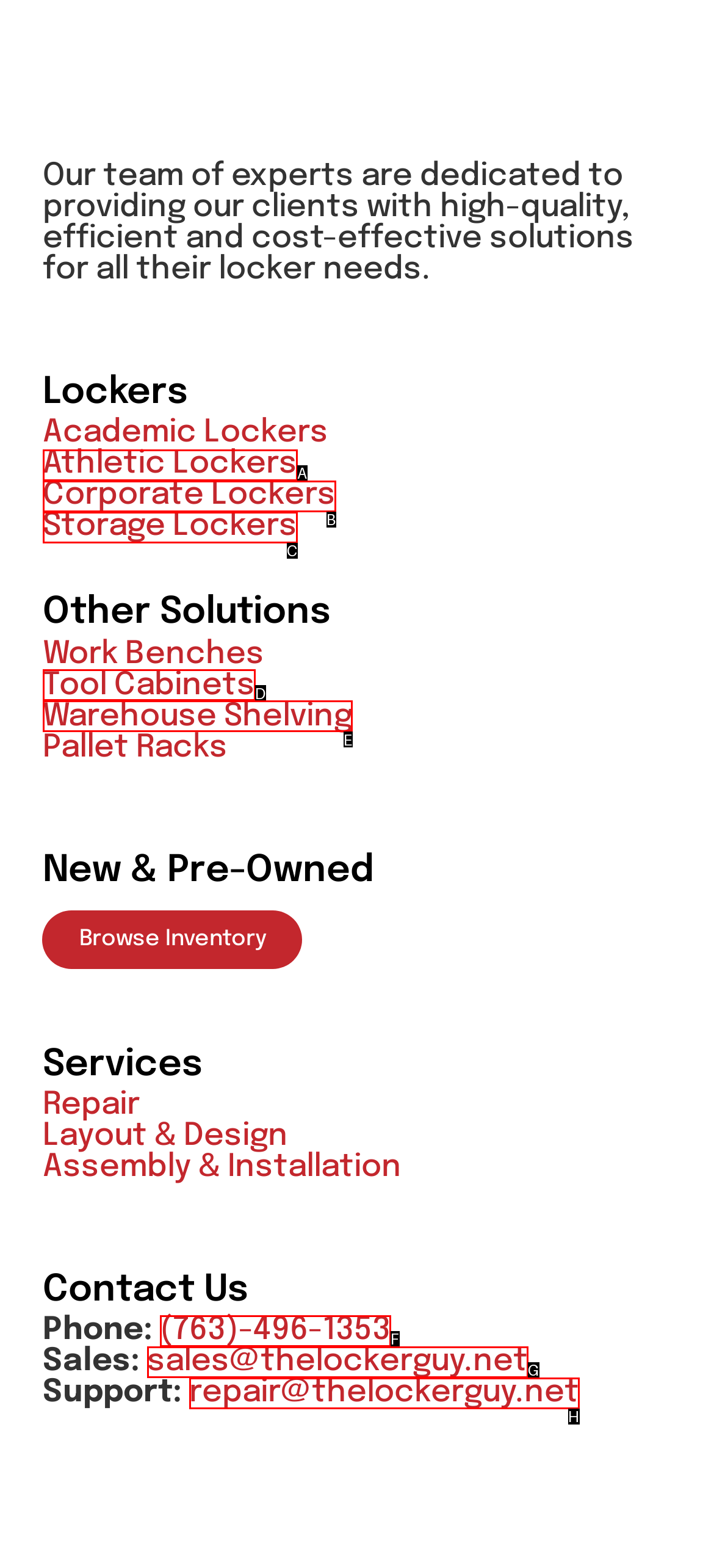What letter corresponds to the UI element described here: Warehouse Shelving
Reply with the letter from the options provided.

E